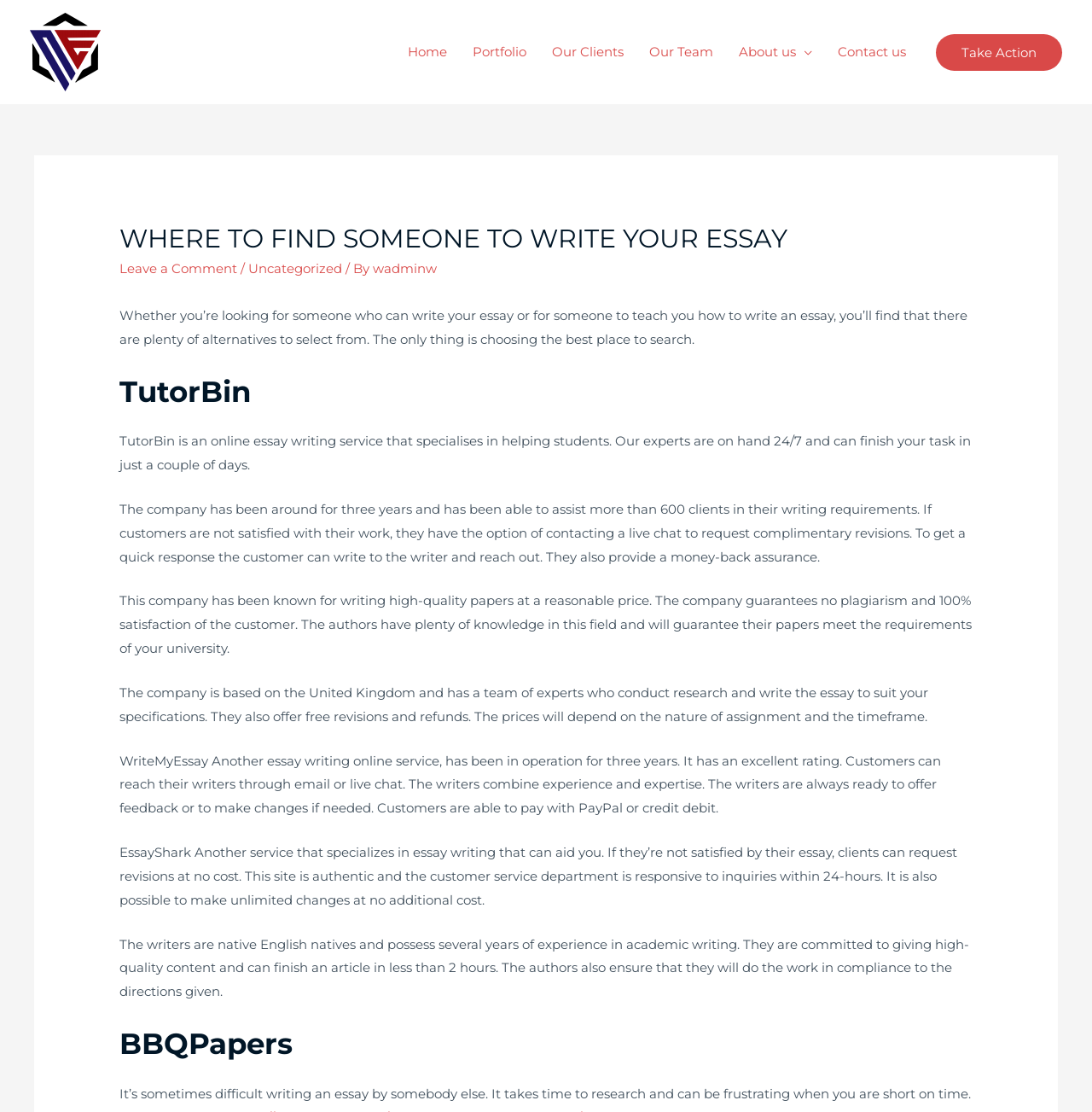Kindly determine the bounding box coordinates of the area that needs to be clicked to fulfill this instruction: "Click on the 'Nasa Engineering' link".

[0.027, 0.038, 0.092, 0.053]